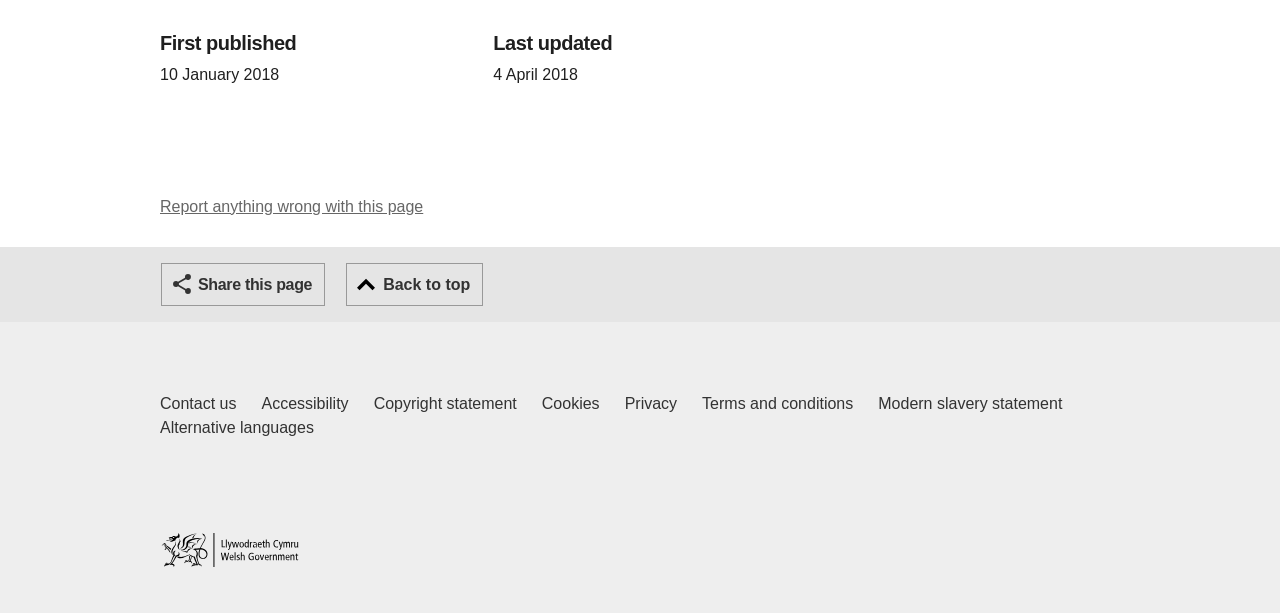Find the bounding box coordinates for the area that must be clicked to perform this action: "Go back to top".

[0.27, 0.429, 0.378, 0.499]